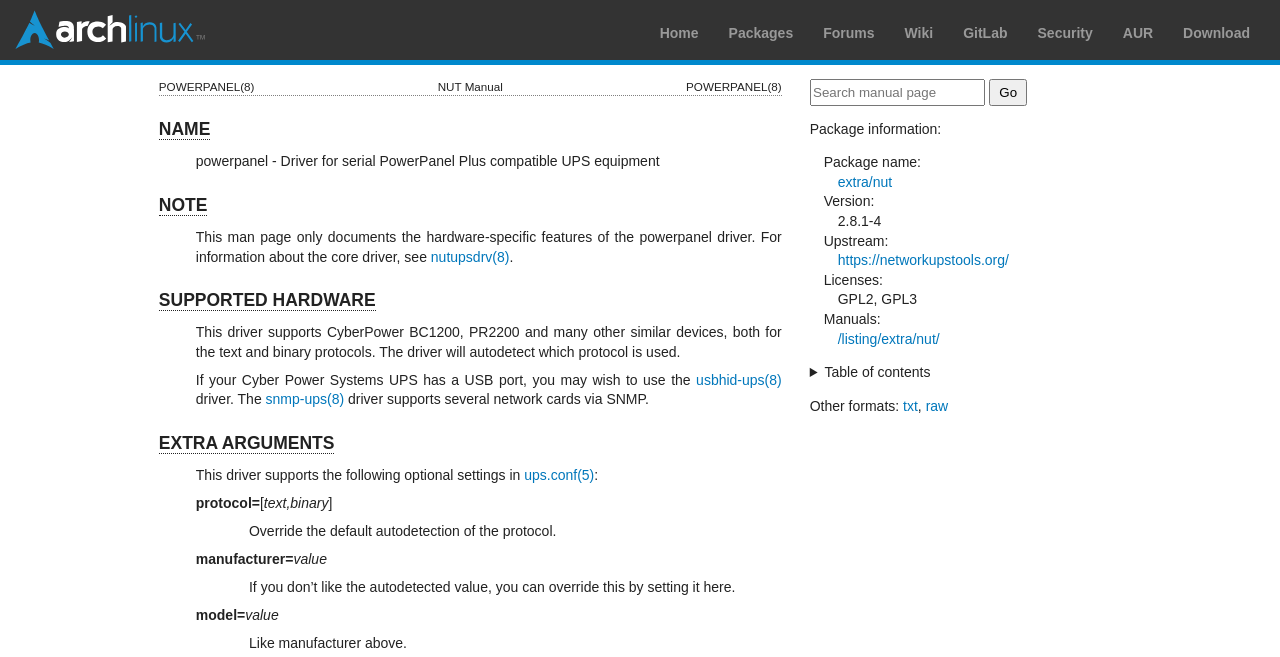Offer a thorough description of the webpage.

This webpage is about the manual page for "powerpanel(8)" in the Arch manual pages. At the top, there is a navigation bar with links to "Arch Linux", "Home", "Packages", "Forums", "Wiki", "GitLab", "Security", "AUR", and "Download". 

Below the navigation bar, there is a table with three columns, containing the title "POWERPANEL(8)", "NUT Manual", and "POWERPANEL(8)" again. 

The main content of the page is divided into several sections, including "NAME", "NOTE", "SUPPORTED HARDWARE", "EXTRA ARGUMENTS", and others. Each section has a heading and a brief description or explanation. 

In the "NAME" section, there is a link to "NAME" and a brief description of the powerpanel driver. In the "NOTE" section, there is a link to "NOTE" and a description of the man page. 

In the "SUPPORTED HARDWARE" section, there is a link to "SUPPORTED HARDWARE" and a description of the supported devices. 

In the "EXTRA ARGUMENTS" section, there are descriptions of optional settings in "ups.conf(5)" and their effects. 

On the right side of the page, there is a search box with a "Go" button, and below it, there is a section titled "Package information:" with a list of package details, including package name, version, upstream, licenses, and manuals. 

At the bottom of the page, there is a "Table of contents" disclosure triangle and a section titled "Other formats:" with links to "txt" and "raw" formats.